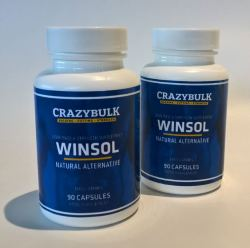Based on what you see in the screenshot, provide a thorough answer to this question: How many capsules are in each bottle?

According to the caption, each bottle of Winsol contains 90 capsules, which is a key feature of the product.